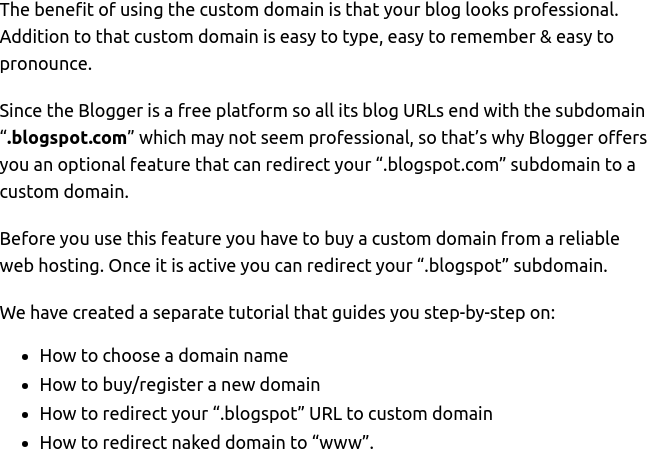What is the purpose of the step-by-step guide?
Carefully analyze the image and provide a thorough answer to the question.

The step-by-step guide is intended to help bloggers set up a custom domain for their Blogger blog, covering essential topics such as choosing a domain name, registering a new domain, redirecting the '.blogspot' URL, and configuring the naked domain to point to 'www'.